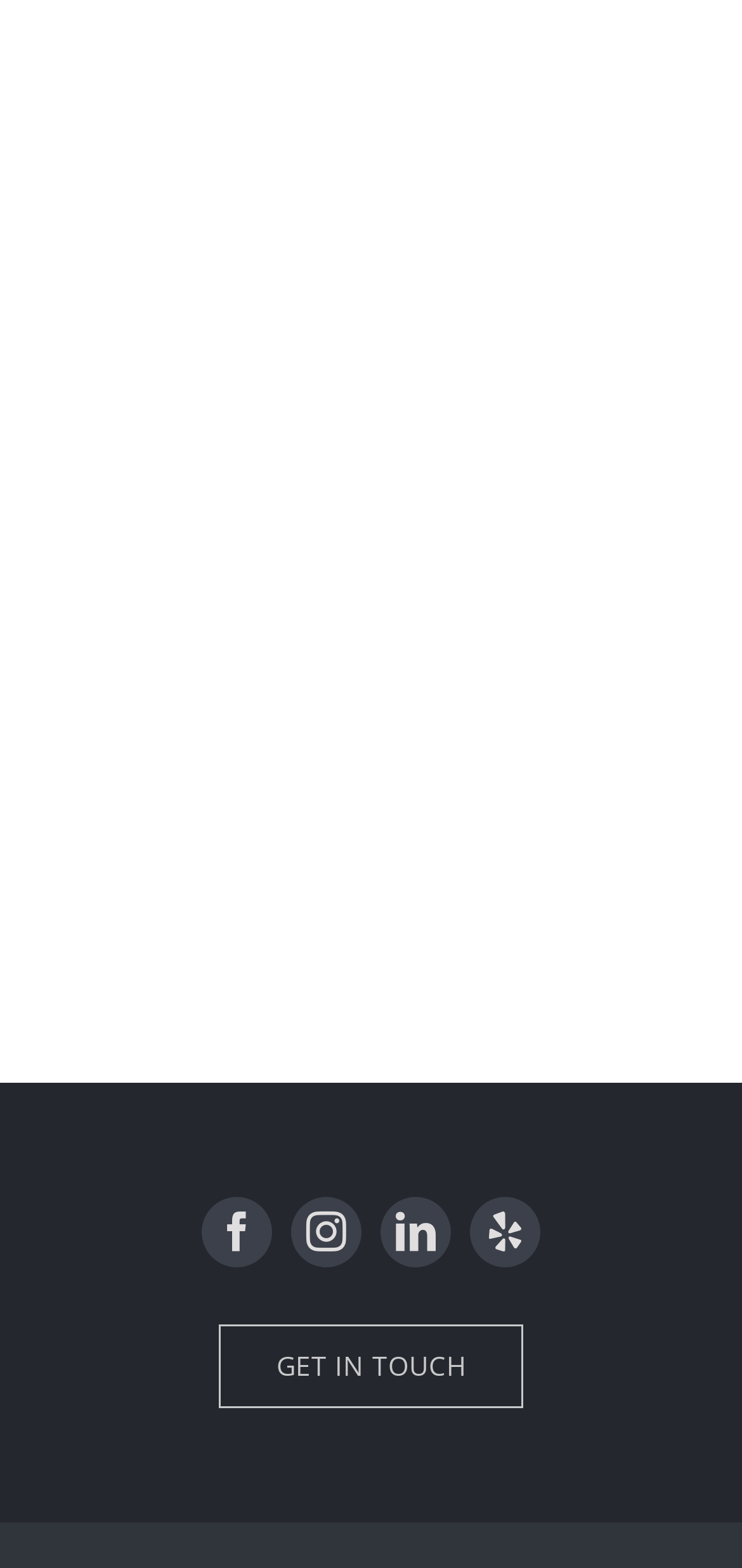What is the last link at the bottom?
Make sure to answer the question with a detailed and comprehensive explanation.

The last link at the bottom of the webpage is 'GET IN TOUCH' with a bounding box of [0.295, 0.844, 0.705, 0.898].